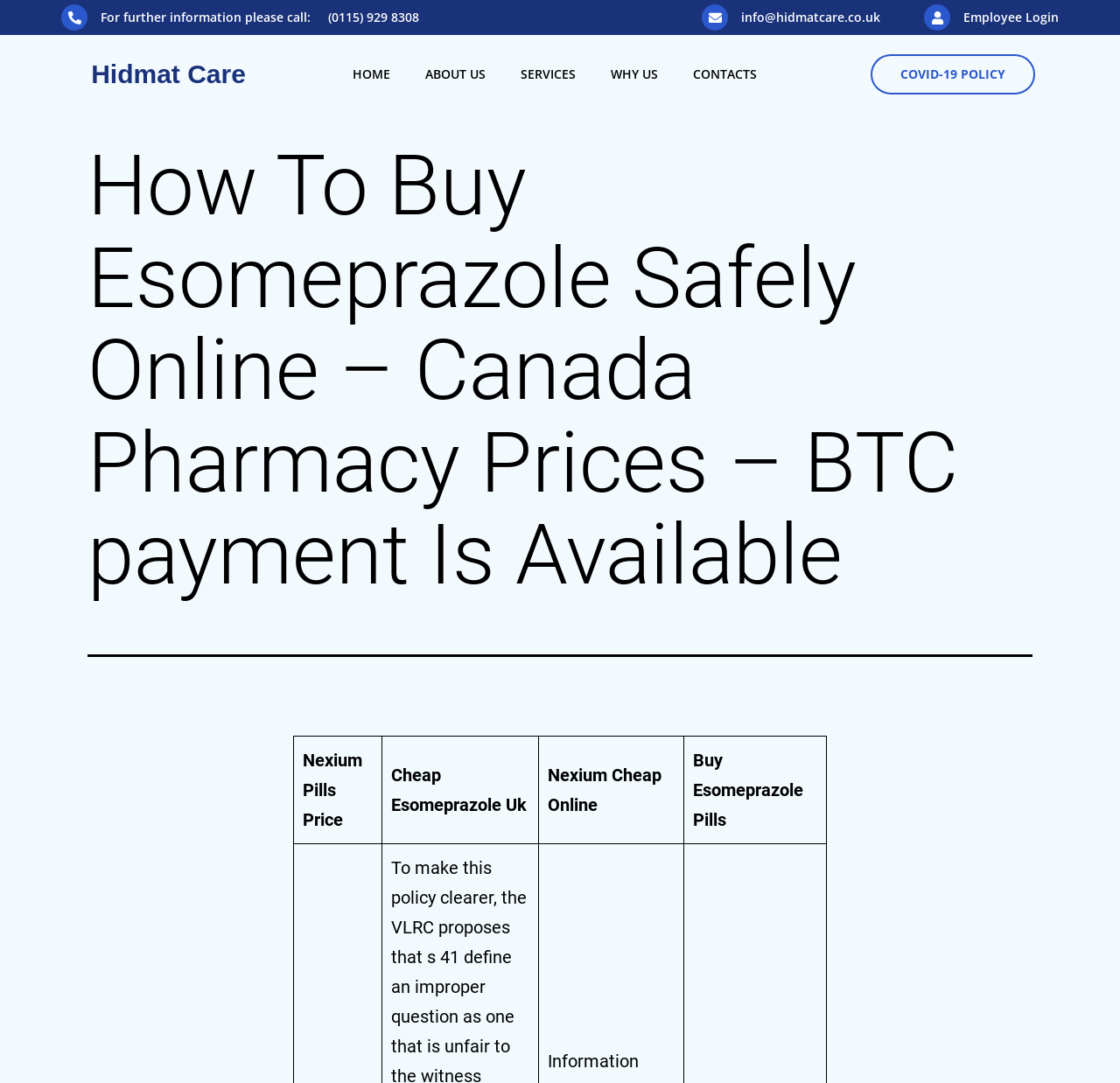What are the options in the navigation menu?
Give a one-word or short phrase answer based on the image.

HOME, ABOUT US, SERVICES, WHY US, CONTACTS